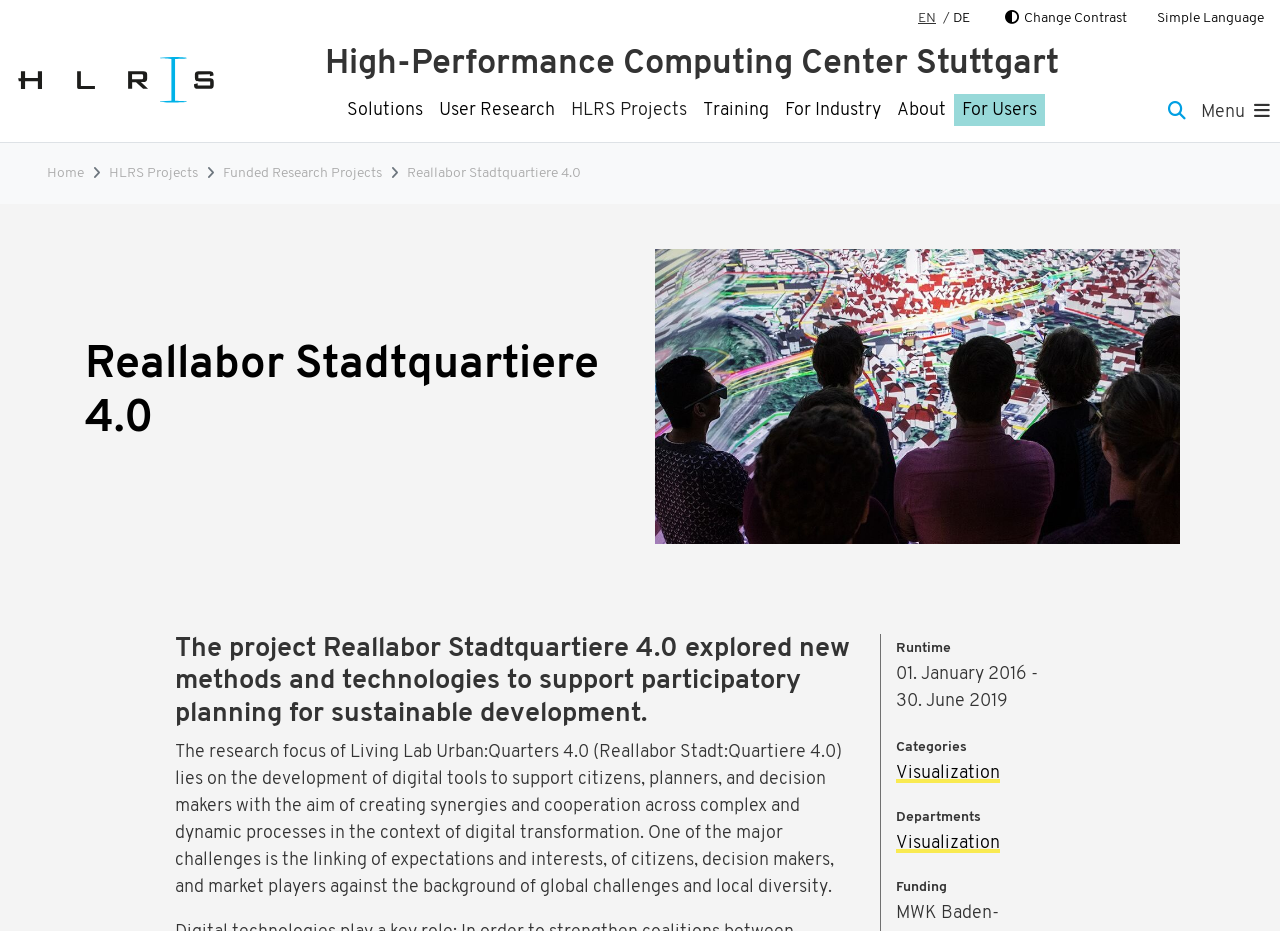What is the language of the webpage?
Look at the webpage screenshot and answer the question with a detailed explanation.

The language of the webpage is English because the first link on the top right corner is 'EN' and the content of the webpage is in English.